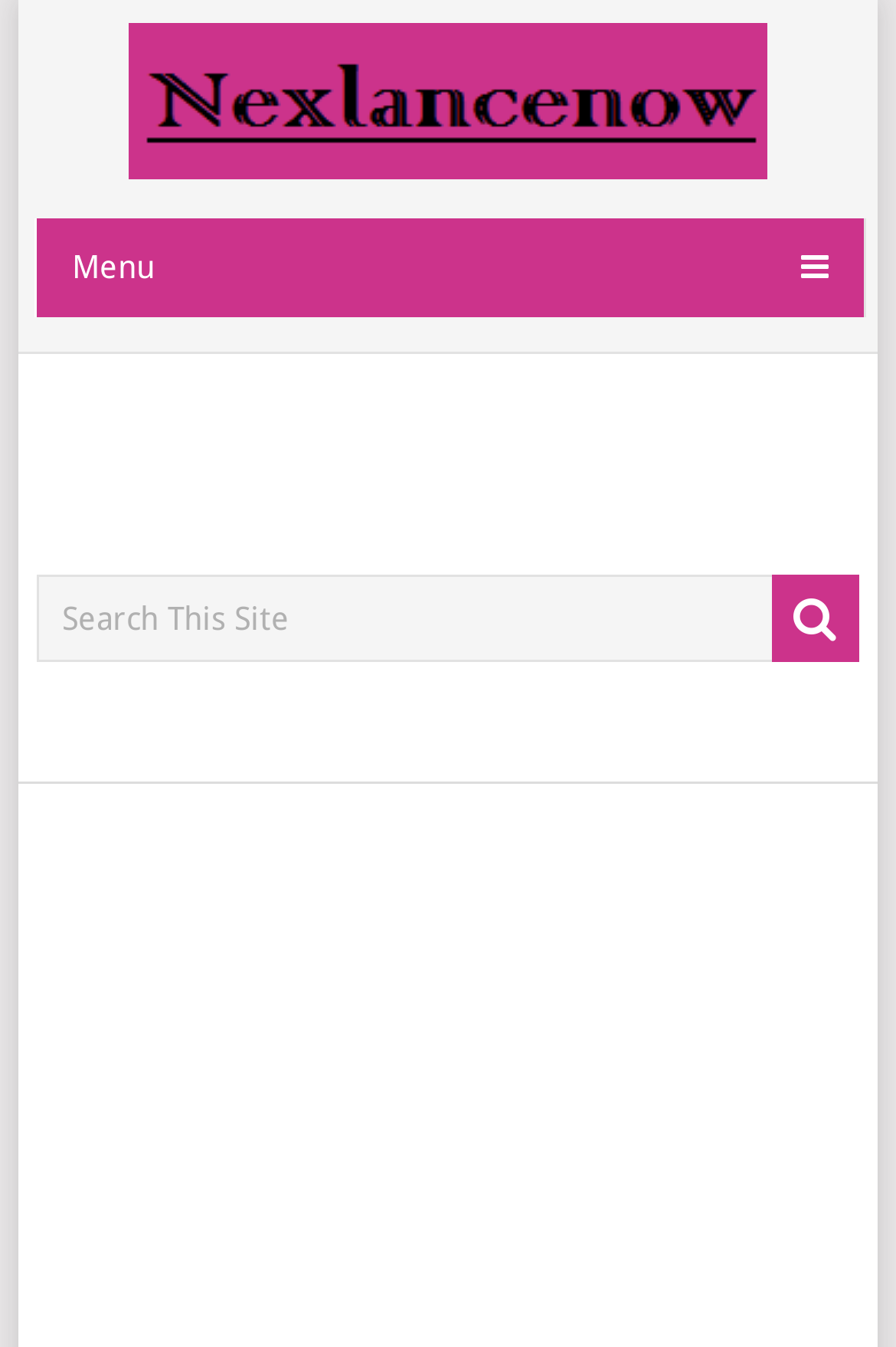Bounding box coordinates are to be given in the format (top-left x, top-left y, bottom-right x, bottom-right y). All values must be floating point numbers between 0 and 1. Provide the bounding box coordinate for the UI element described as: Read More

None